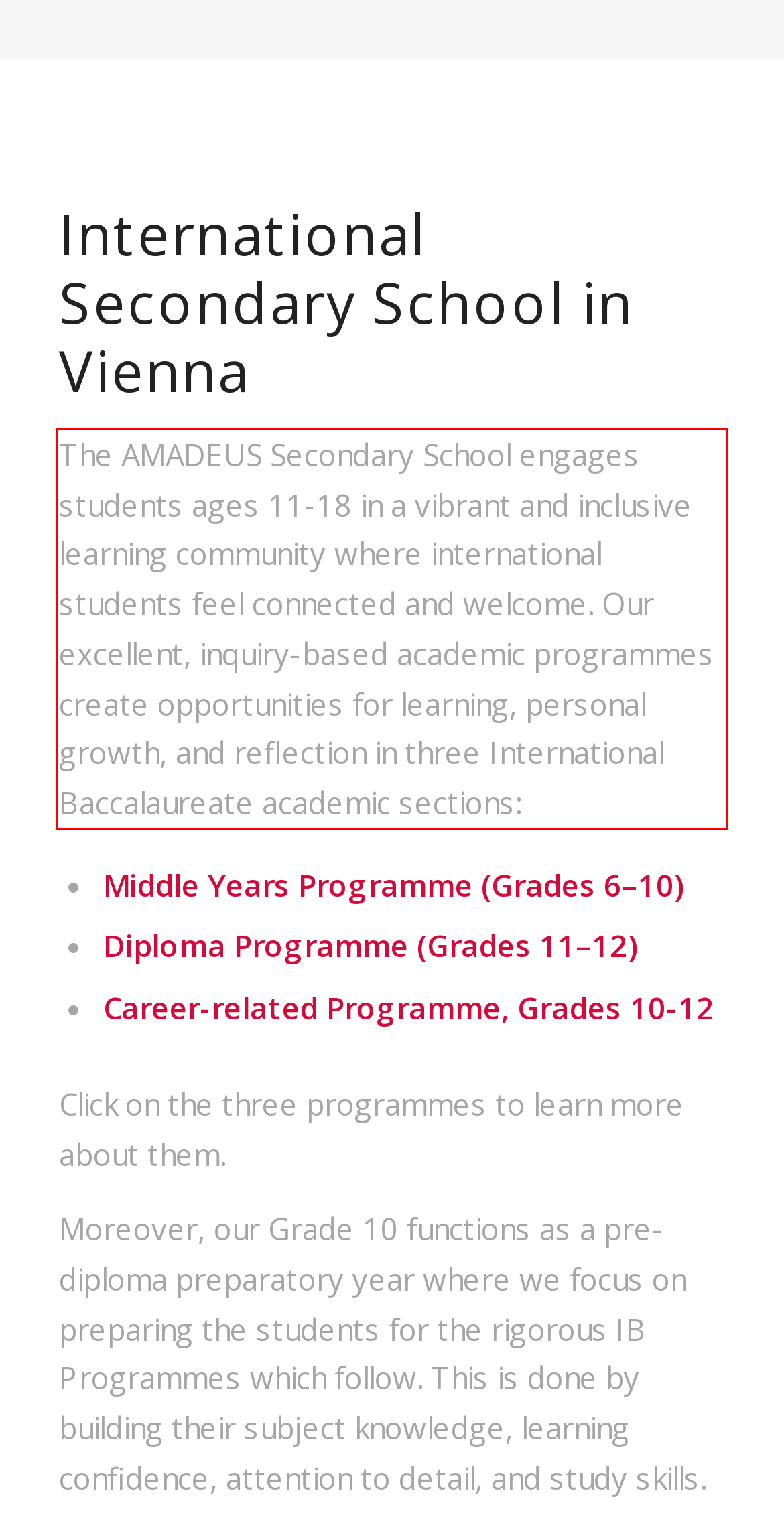You are provided with a screenshot of a webpage that includes a UI element enclosed in a red rectangle. Extract the text content inside this red rectangle.

The AMADEUS Secondary School engages students ages 11-18 in a vibrant and inclusive learning community where international students feel connected and welcome. Our excellent, inquiry-based academic programmes create opportunities for learning, personal growth, and reflection in three International Baccalaureate academic sections: